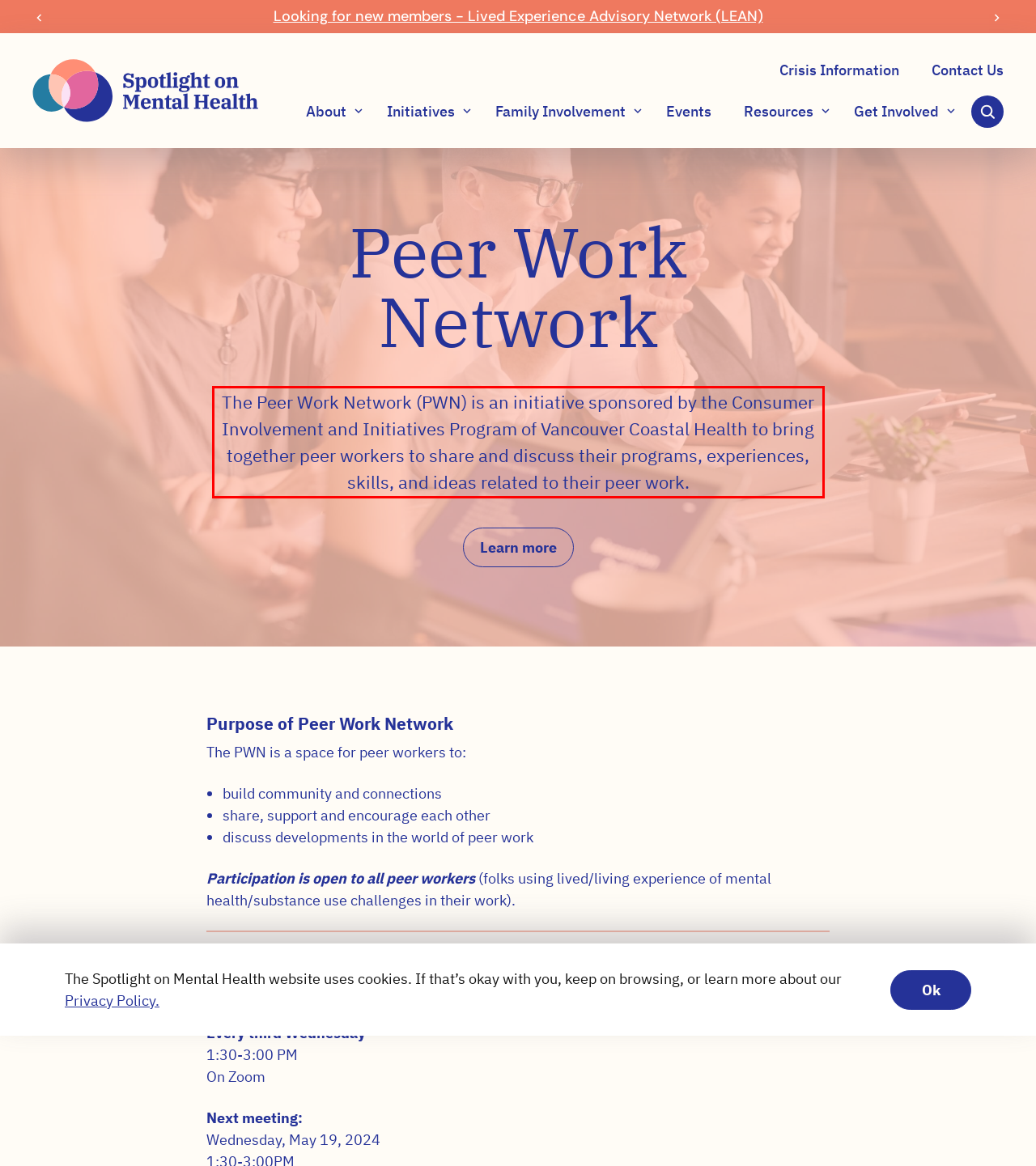Please recognize and transcribe the text located inside the red bounding box in the webpage image.

The Peer Work Network (PWN) is an initiative sponsored by the Consumer Involvement and Initiatives Program of Vancouver Coastal Health to bring together peer workers to share and discuss their programs, experiences, skills, and ideas related to their peer work.